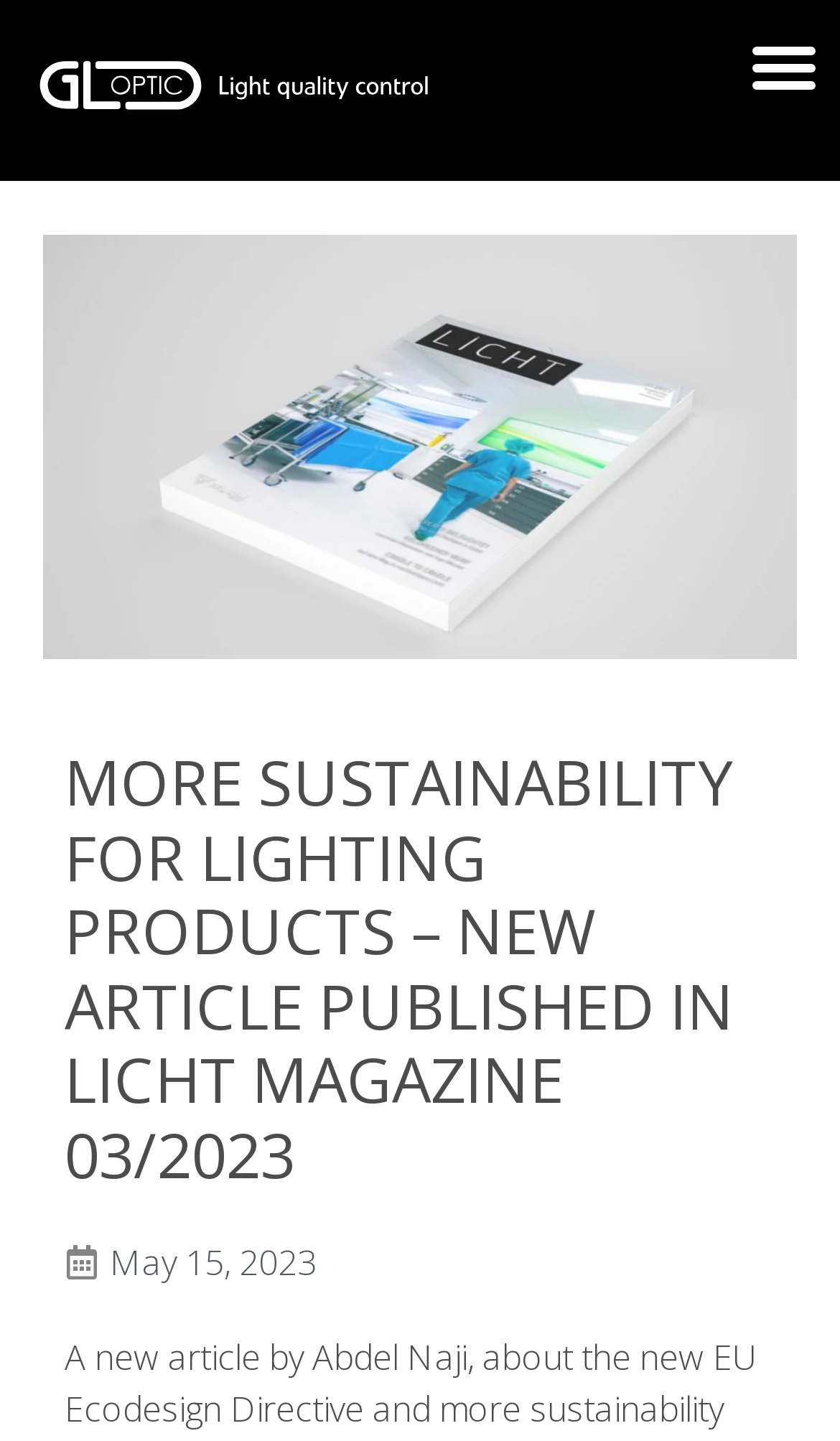Identify the bounding box for the UI element described as: "May 15, 2023". The coordinates should be four float numbers between 0 and 1, i.e., [left, top, right, bottom].

[0.077, 0.857, 0.377, 0.893]